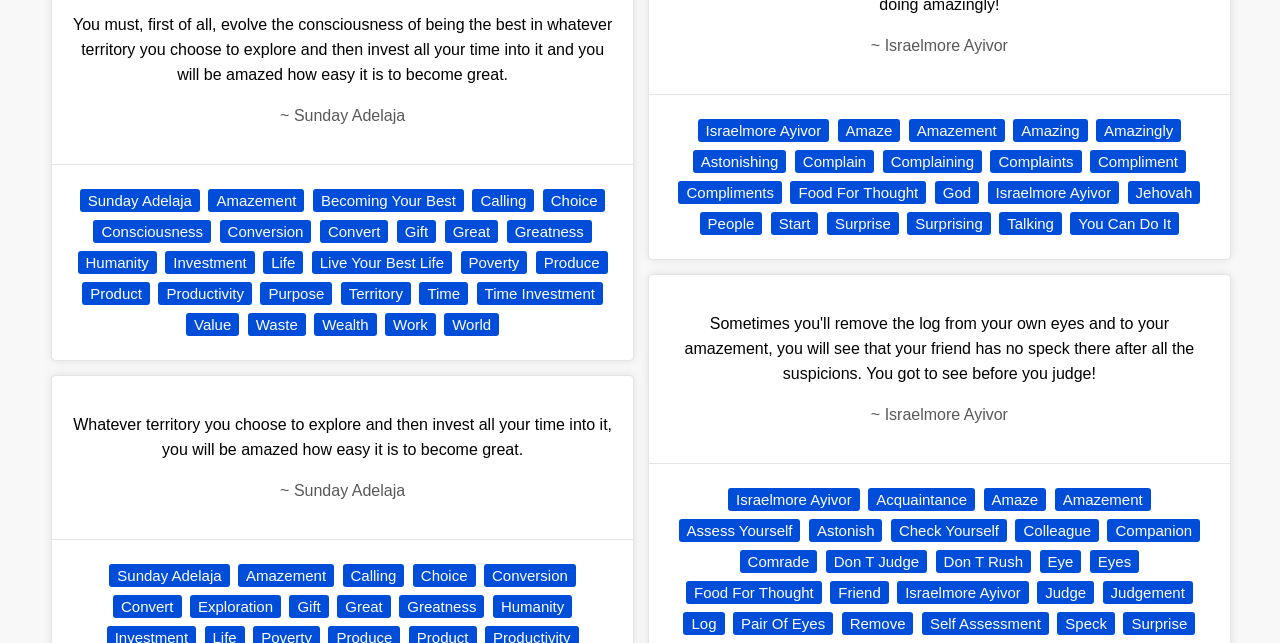What is the common theme among the links on the bottom of the page?
Please provide a detailed answer to the question.

I analyzed the links on the bottom of the page and found that they are related to relationships, such as 'Acquaintance', 'Colleague', 'Companion', and 'Friend'. These links suggest that the webpage is also focused on building and maintaining relationships.